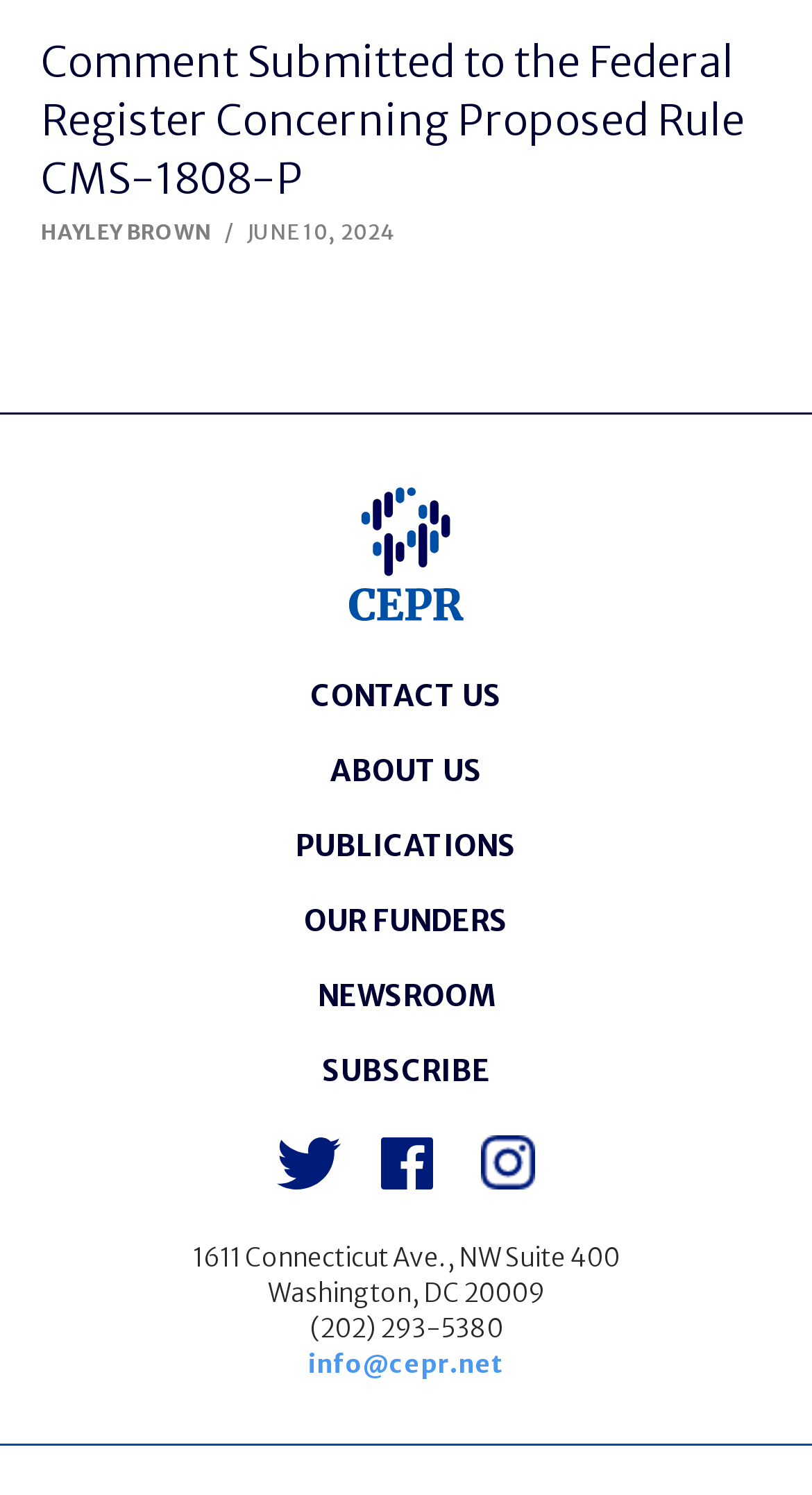What is the address of the organization?
Refer to the screenshot and deliver a thorough answer to the question presented.

I found the address of the organization by looking at the text '1611 Connecticut Ave., NW Suite 400' which is located at the bottom of the webpage.